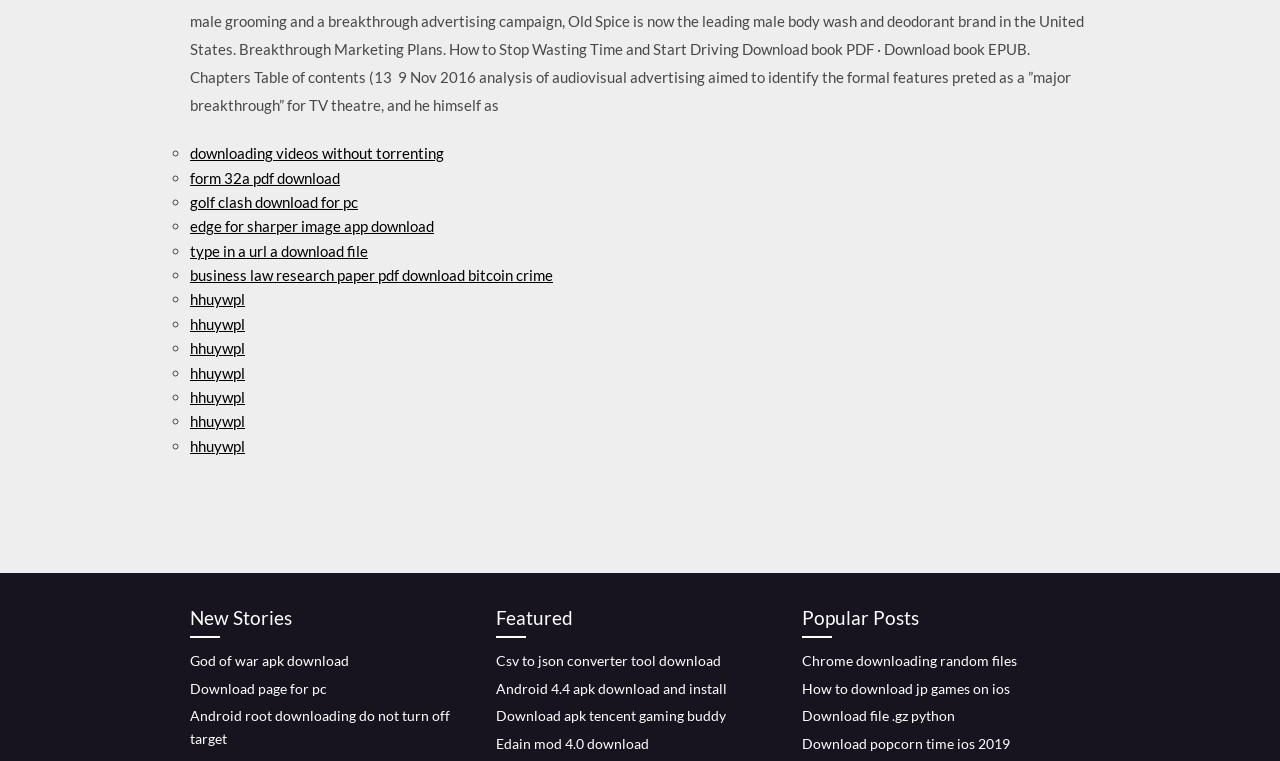Provide the bounding box coordinates of the HTML element described by the text: "God of war apk download". The coordinates should be in the format [left, top, right, bottom] with values between 0 and 1.

[0.148, 0.857, 0.273, 0.879]